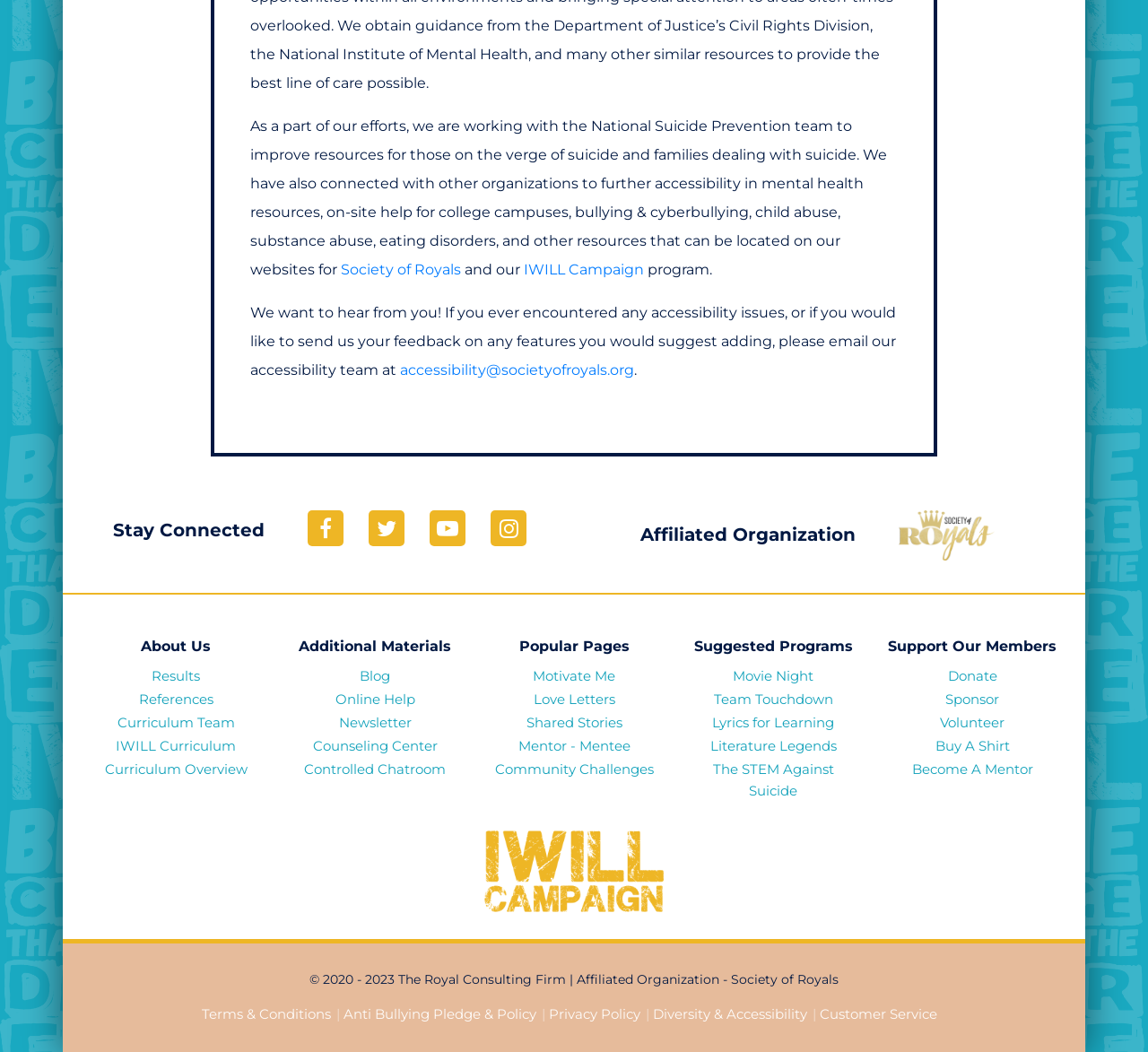Reply to the question with a single word or phrase:
What is the name of the affiliated organization?

Society of Royals